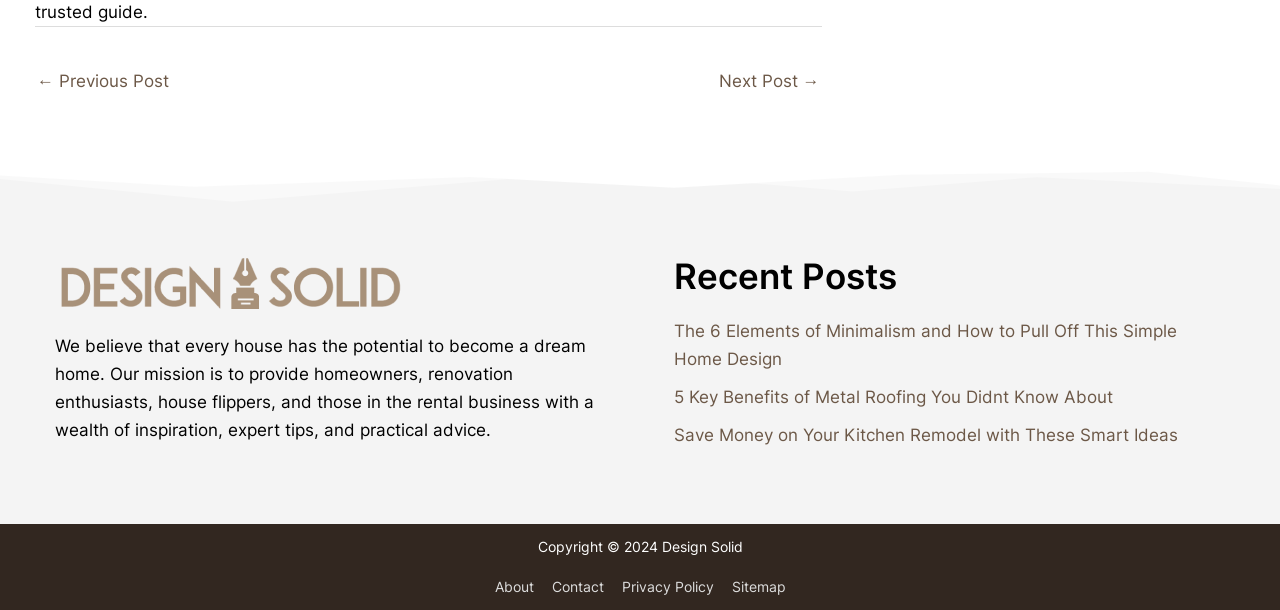Specify the bounding box coordinates of the element's region that should be clicked to achieve the following instruction: "learn about plans". The bounding box coordinates consist of four float numbers between 0 and 1, in the format [left, top, right, bottom].

None